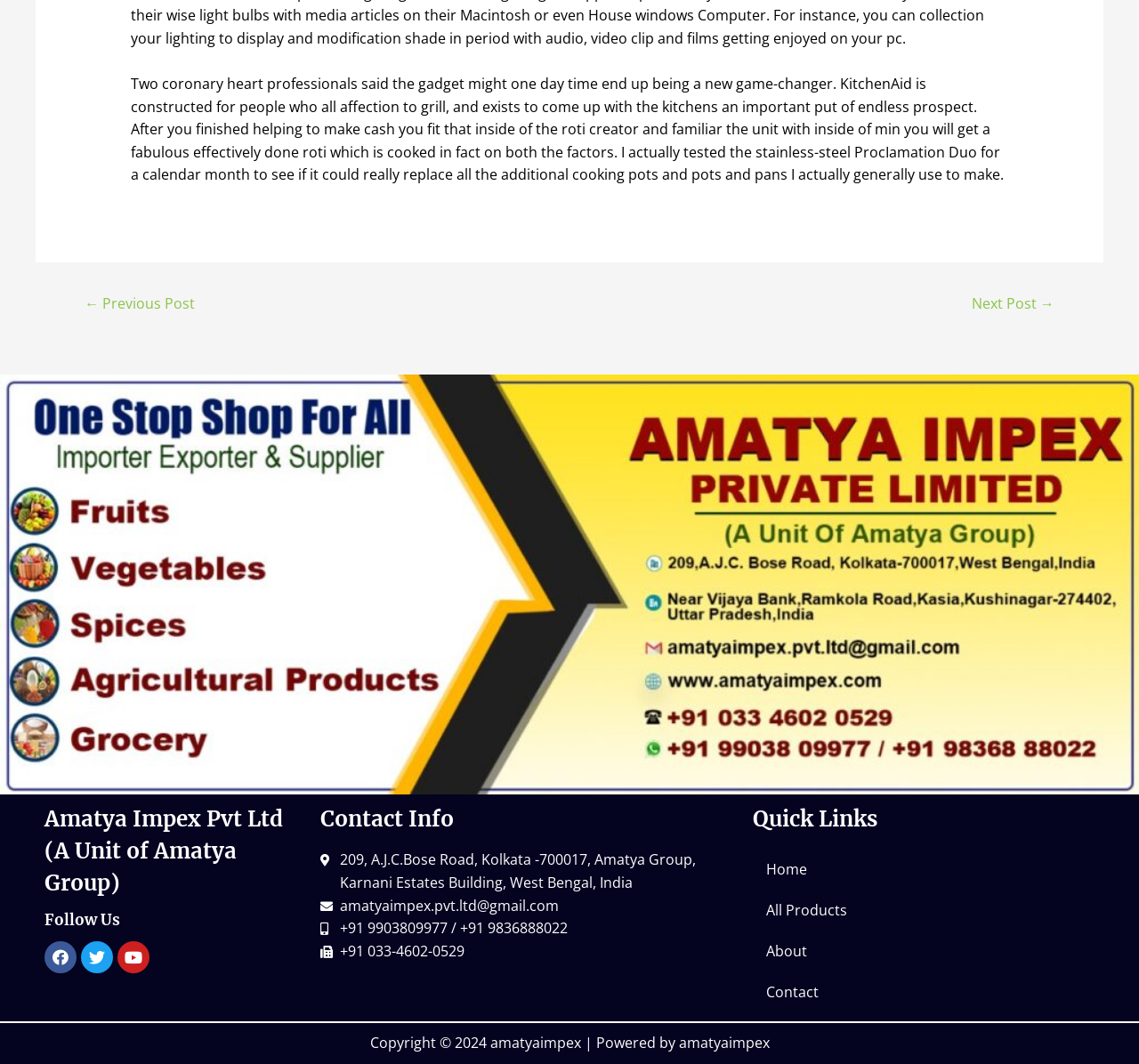Determine the bounding box coordinates of the clickable region to carry out the instruction: "call amatyaimpex phone number".

[0.281, 0.862, 0.645, 0.884]